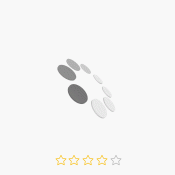Respond to the question below with a concise word or phrase:
What is the purpose of the floral arrangement?

Create stunning backdrops